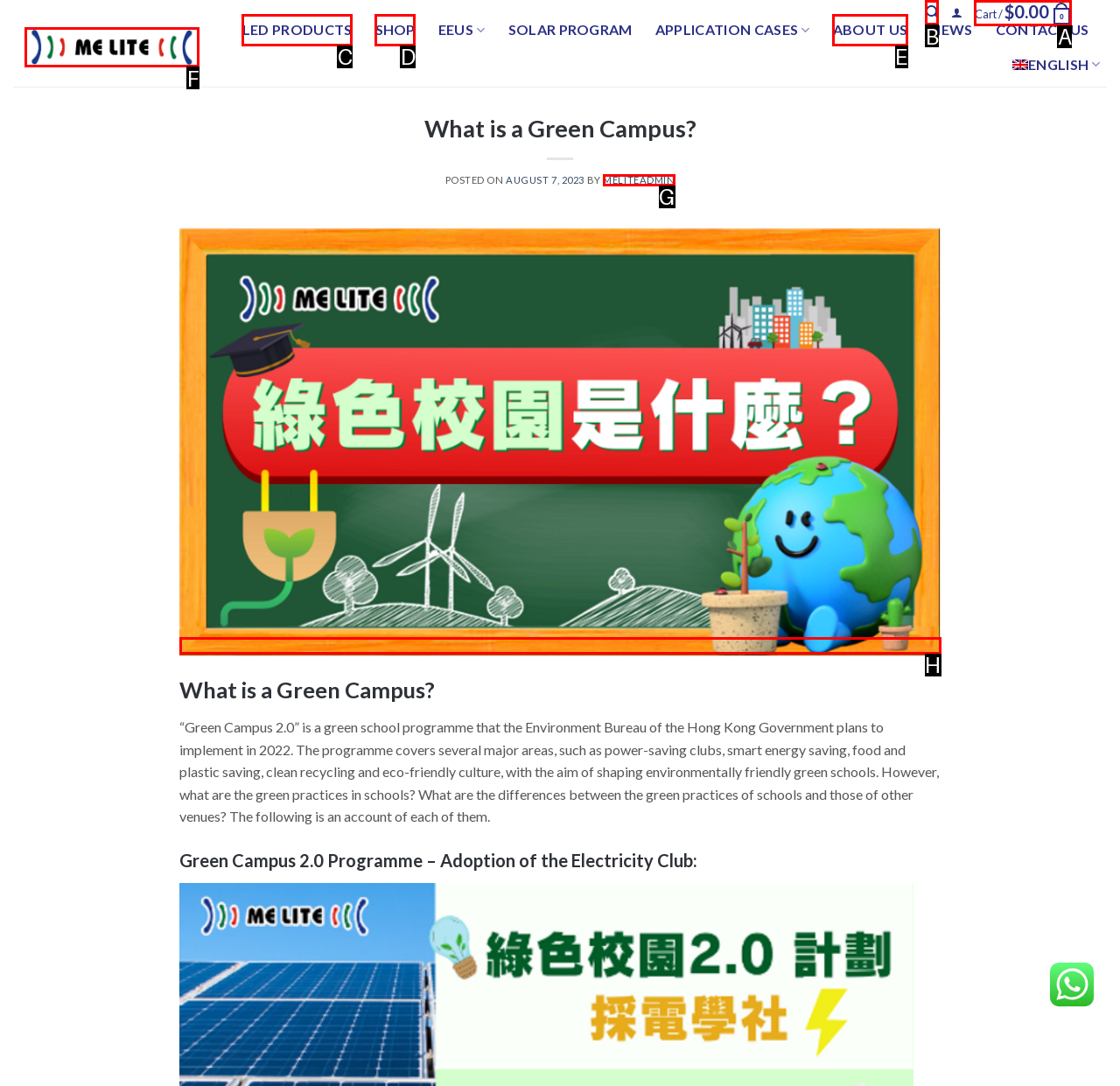Select the letter of the UI element that matches this task: Go to MeLite homepage
Provide the answer as the letter of the correct choice.

F